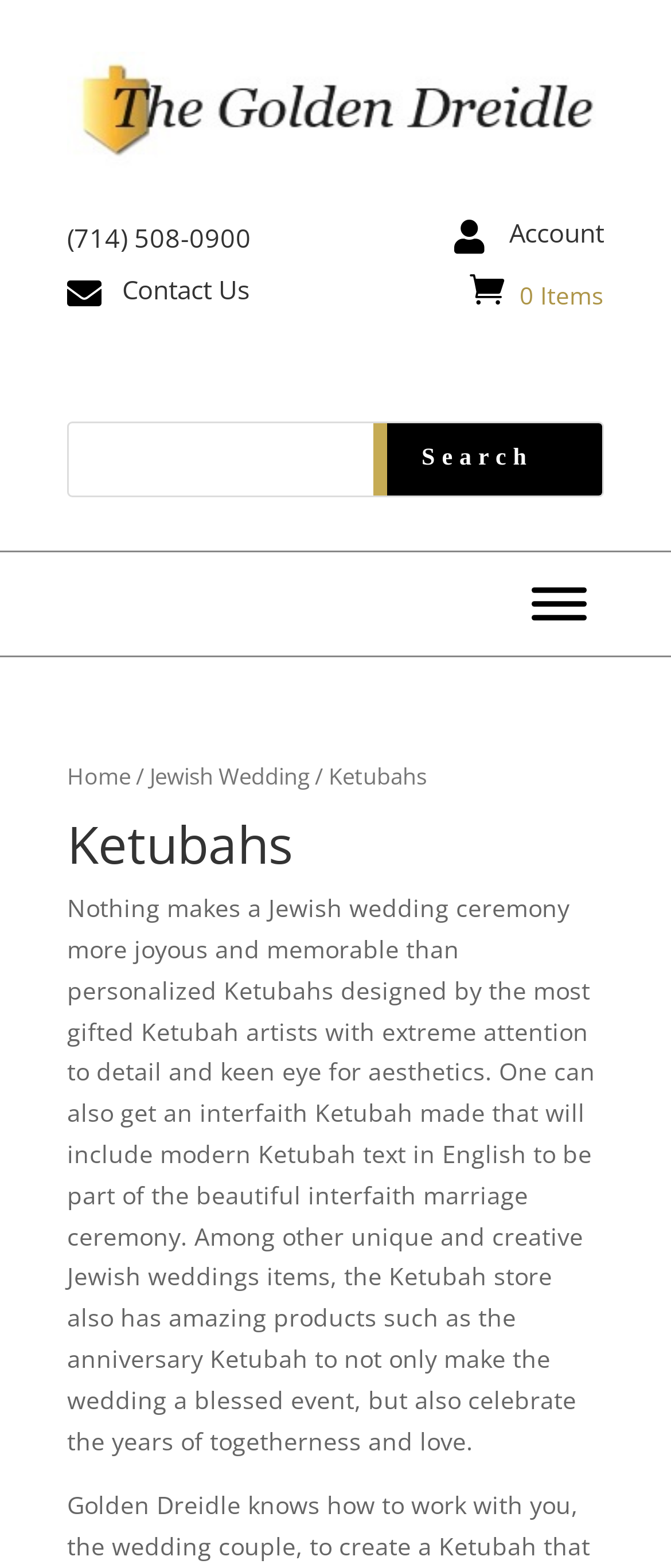What is the purpose of the Ketubah store?
Respond to the question with a single word or phrase according to the image.

To provide personalized Ketubahs for Jewish weddings